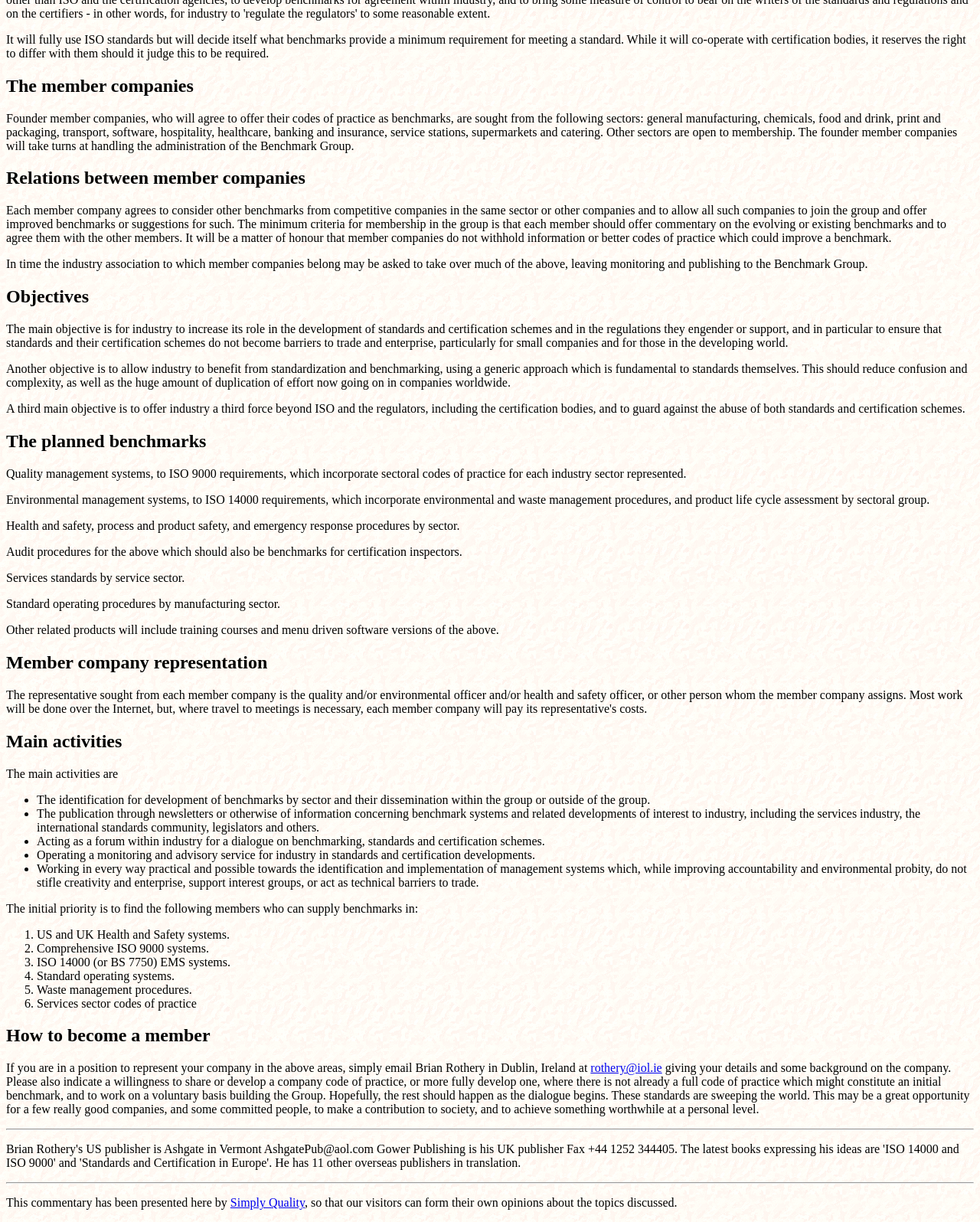Find the bounding box coordinates for the HTML element described as: "Simply Quality". The coordinates should consist of four float values between 0 and 1, i.e., [left, top, right, bottom].

[0.235, 0.979, 0.311, 0.99]